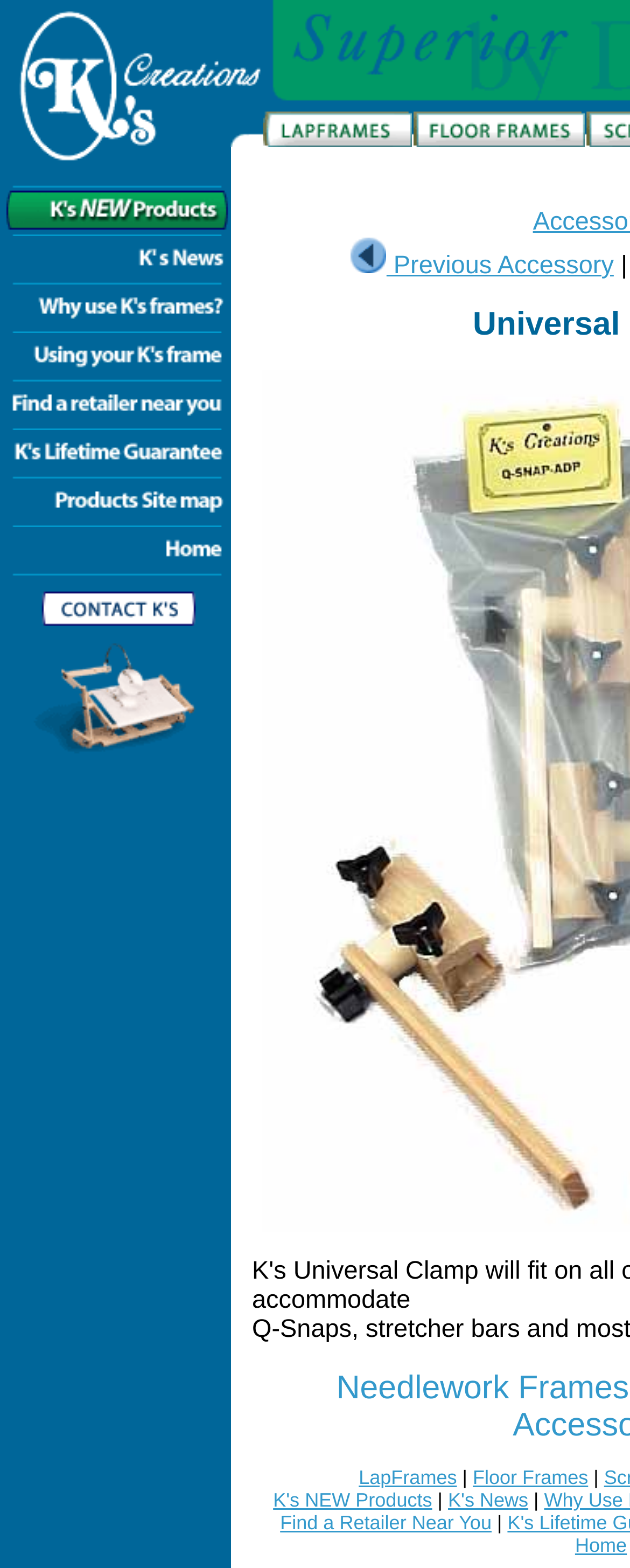Find the bounding box coordinates of the element I should click to carry out the following instruction: "Find a Retailer Near You".

[0.0, 0.261, 0.367, 0.278]